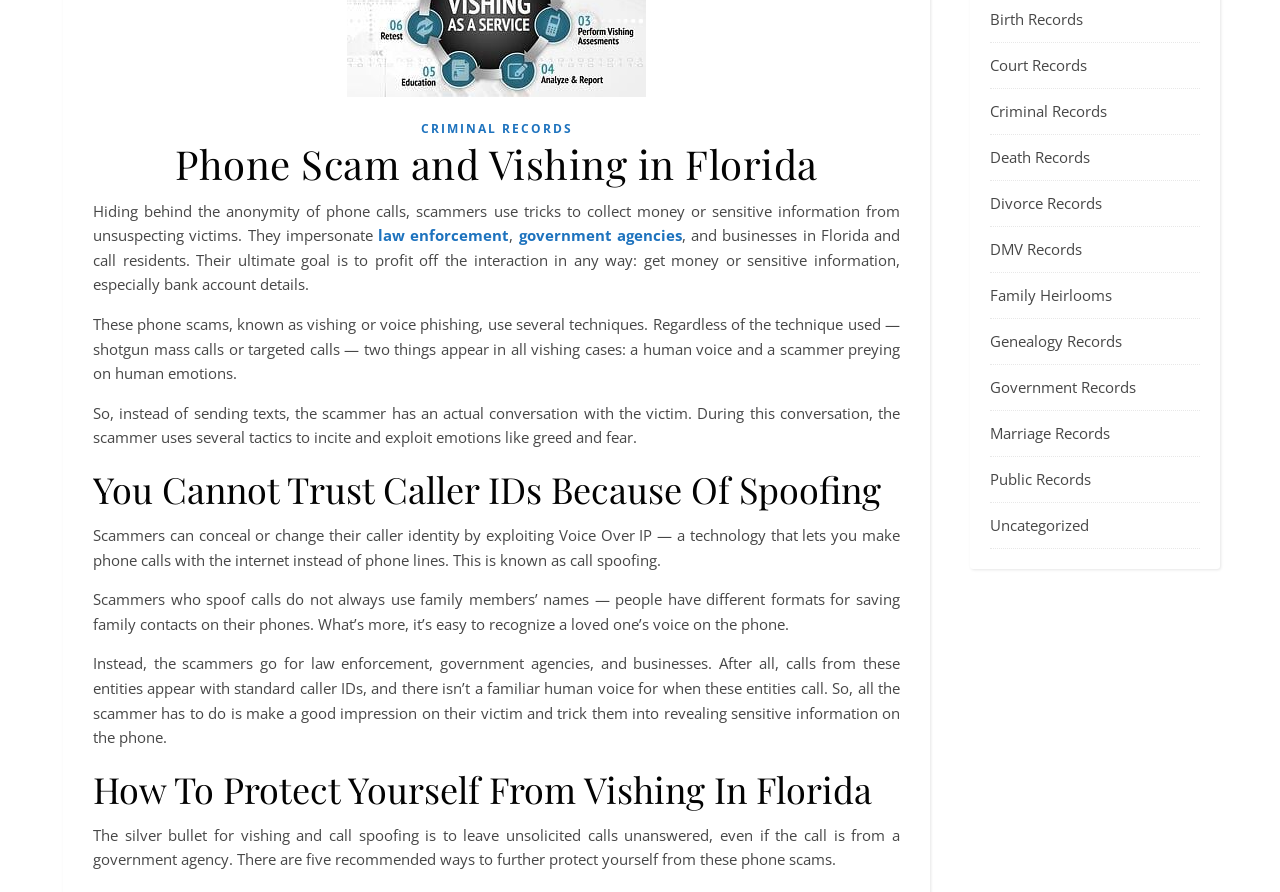Using the webpage screenshot, find the UI element described by Death Records. Provide the bounding box coordinates in the format (top-left x, top-left y, bottom-right x, bottom-right y), ensuring all values are floating point numbers between 0 and 1.

[0.773, 0.151, 0.852, 0.202]